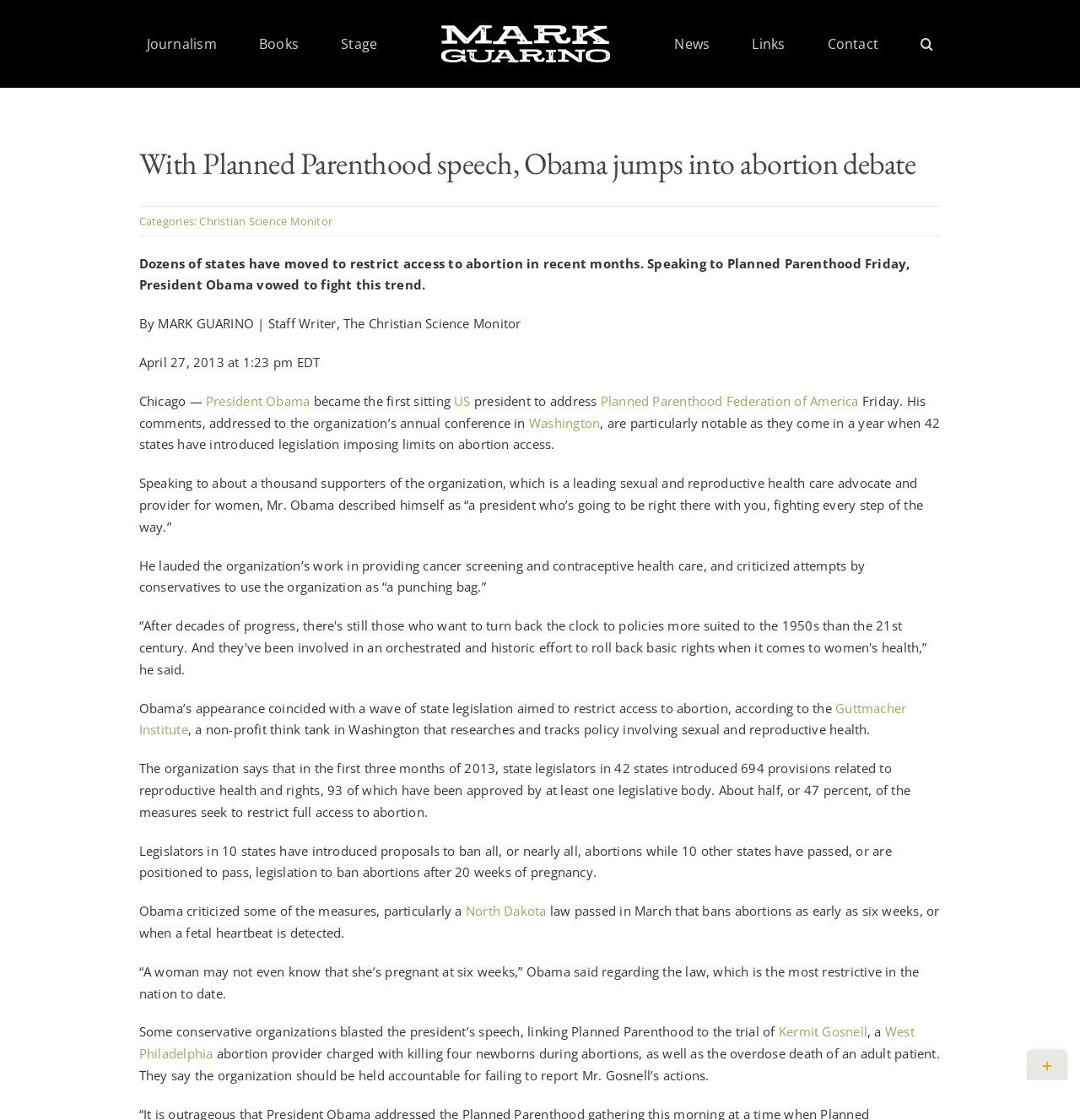For the element described, predict the bounding box coordinates as (top-left x, top-left y, bottom-right x, bottom-right y). All values should be between 0 and 1. Element description: Toggle Sliding Bar Area

[0.951, 0.938, 0.988, 0.965]